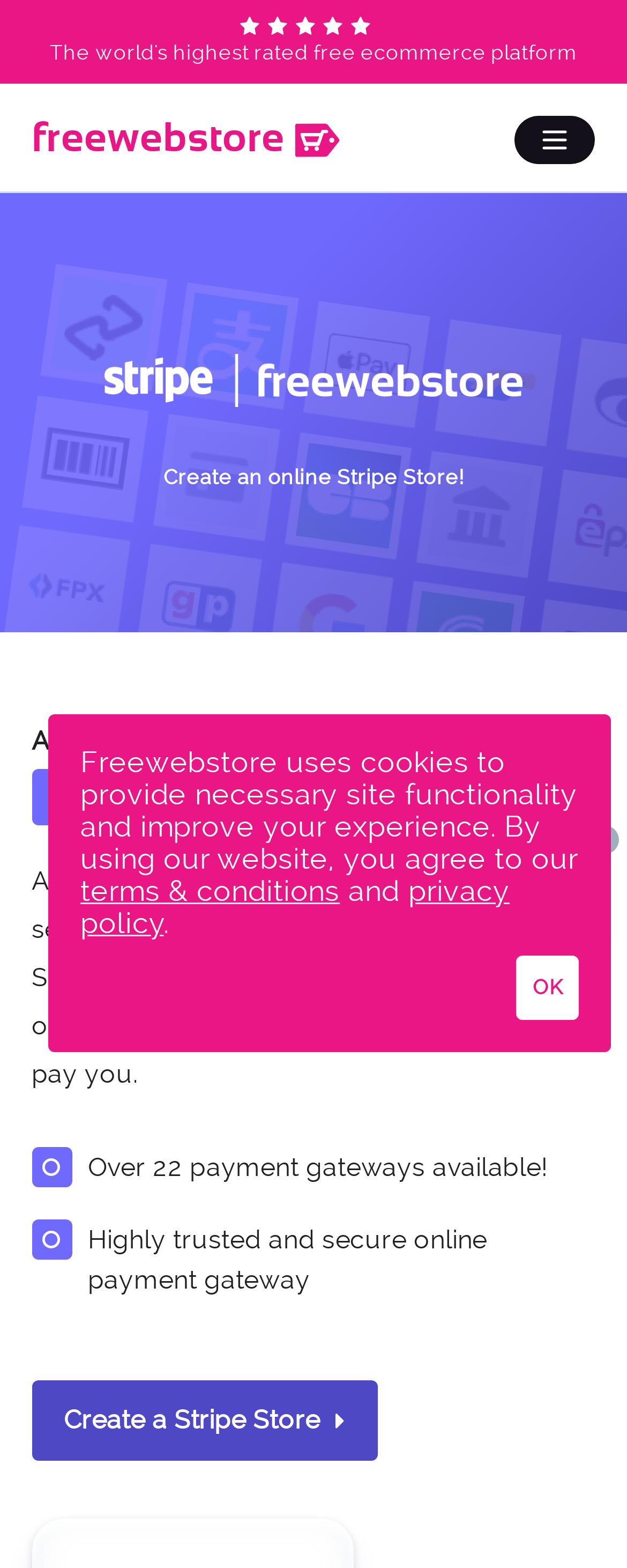Using a single word or phrase, answer the following question: 
How many payment gateways are available?

Over 22